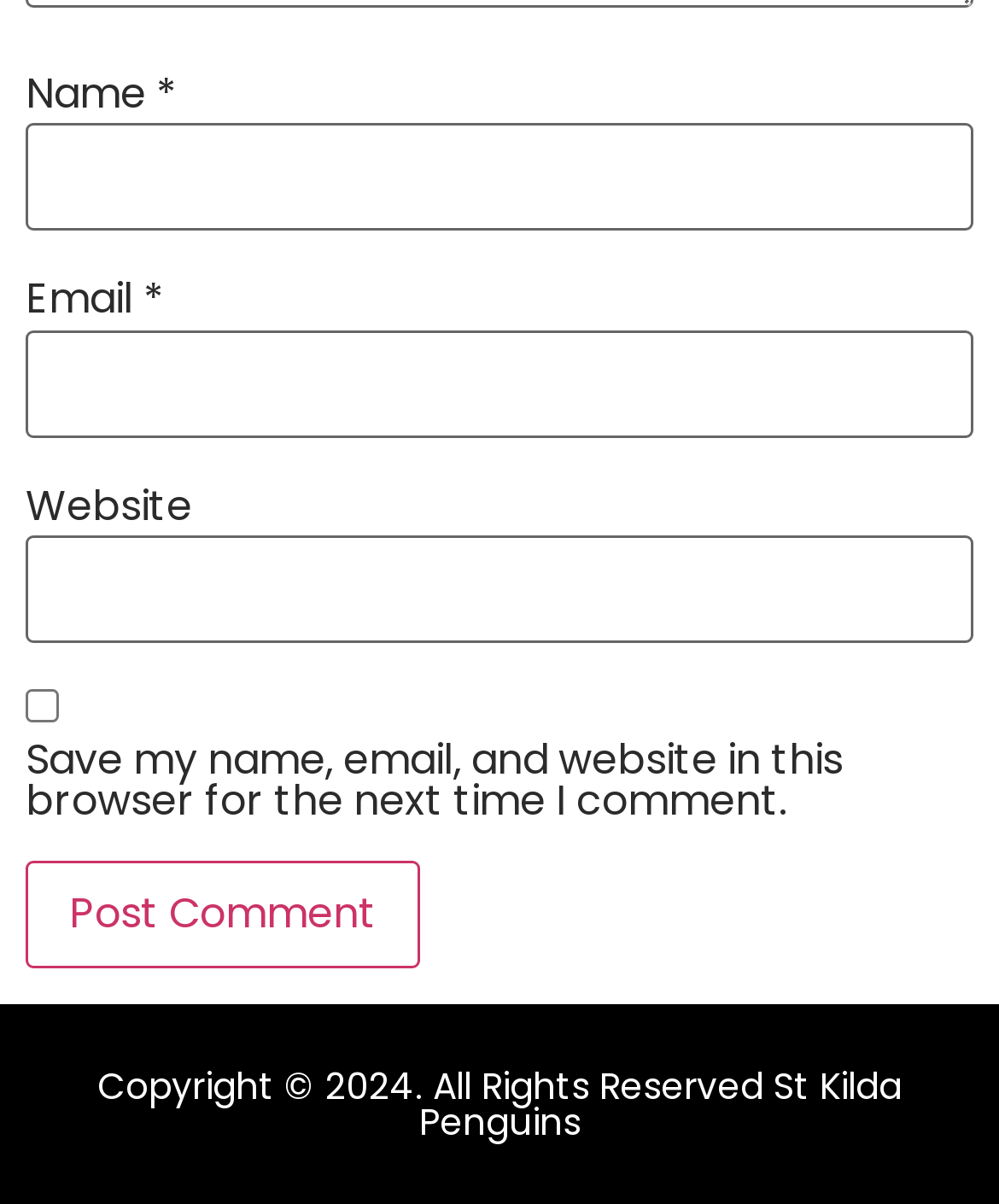What is the text of the copyright notice?
Refer to the image and provide a concise answer in one word or phrase.

Copyright © 2024. All Rights Reserved St Kilda Penguins